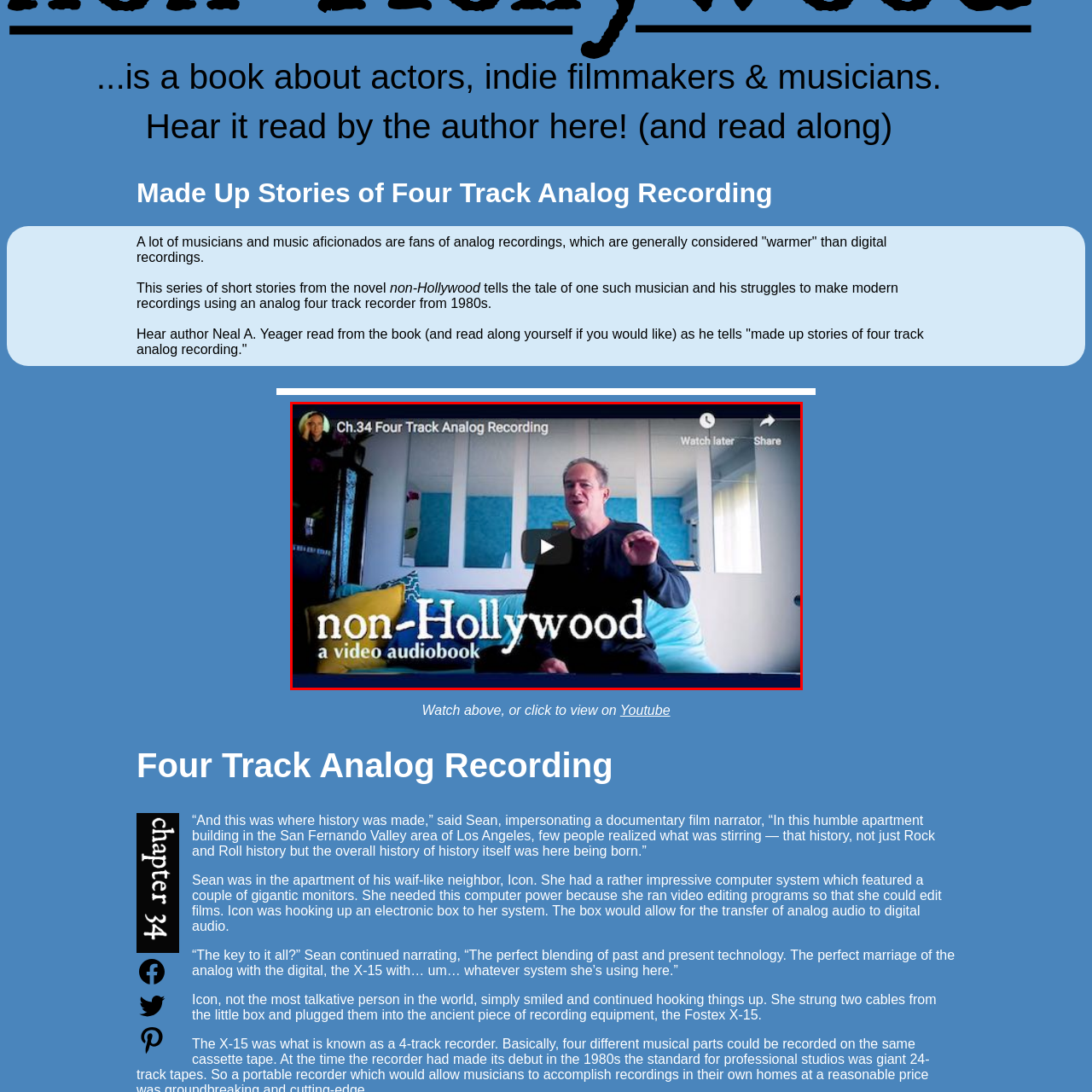Examine the image inside the red outline, What options are available on the video interface?
 Answer with a single word or phrase.

Watch later or share